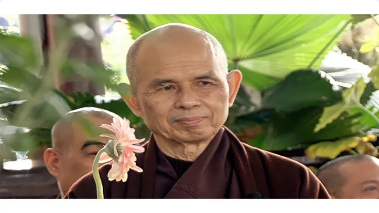Give a thorough caption for the picture.

The image features Thich Nhat Hanh, a revered Vietnamese Zen master, spiritual leader, and peace activist, known for his teachings on mindfulness and meditation. In this serene moment, he is seen holding a delicate pink flower, embodying tranquility and the essence of loving-kindness. The lush green background, filled with large leaves, enhances the atmosphere of peace and connection to nature. This setting is reflective of his teachings on being present in the moment and appreciating the beauty around us. The image likely captures a moment from a meditation session or a public talk, underscoring his emphasis on mindfulness practices for self-improvement and spiritual growth.